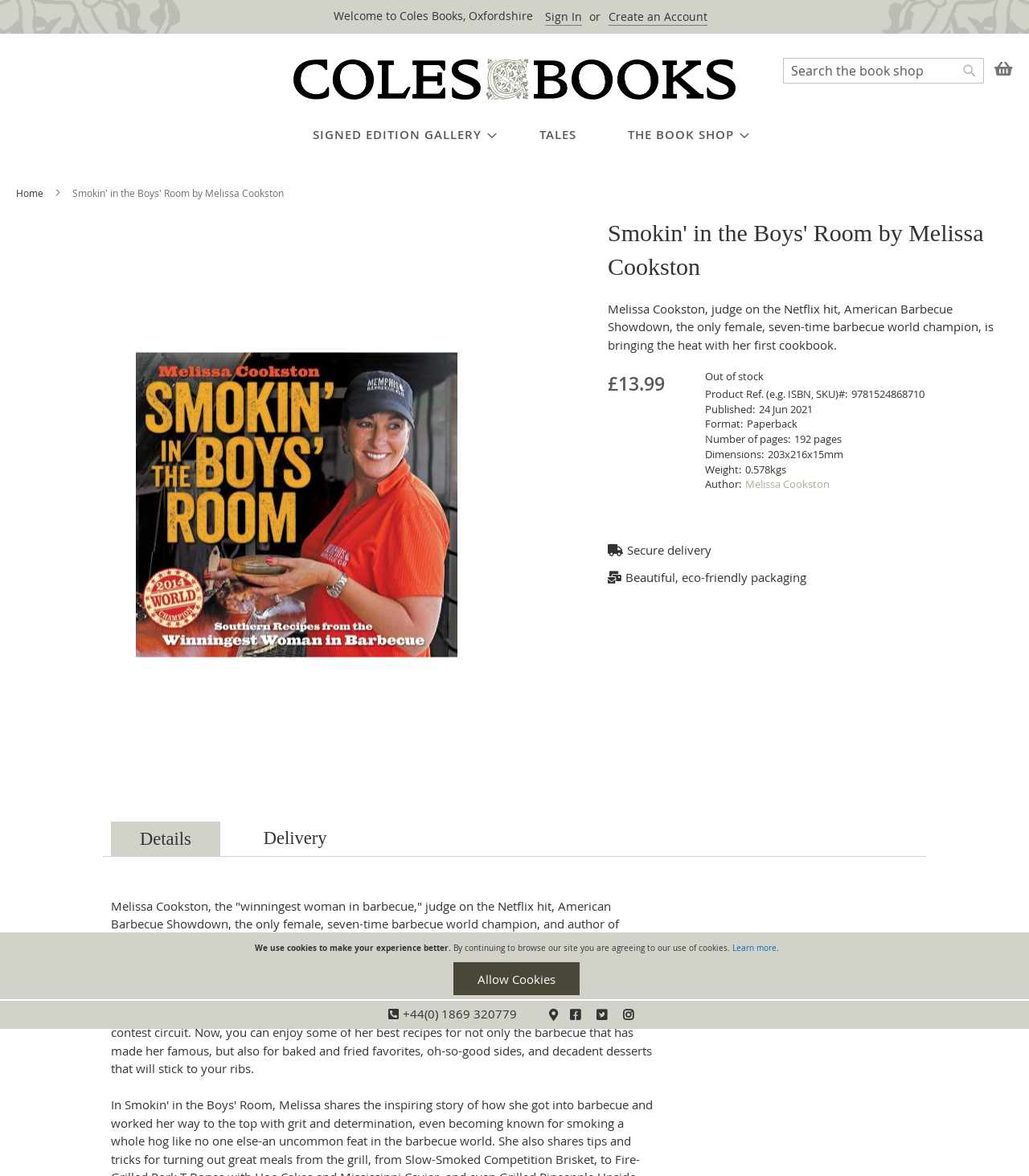What is the price of the book?
Please provide a single word or phrase as the answer based on the screenshot.

£13.99